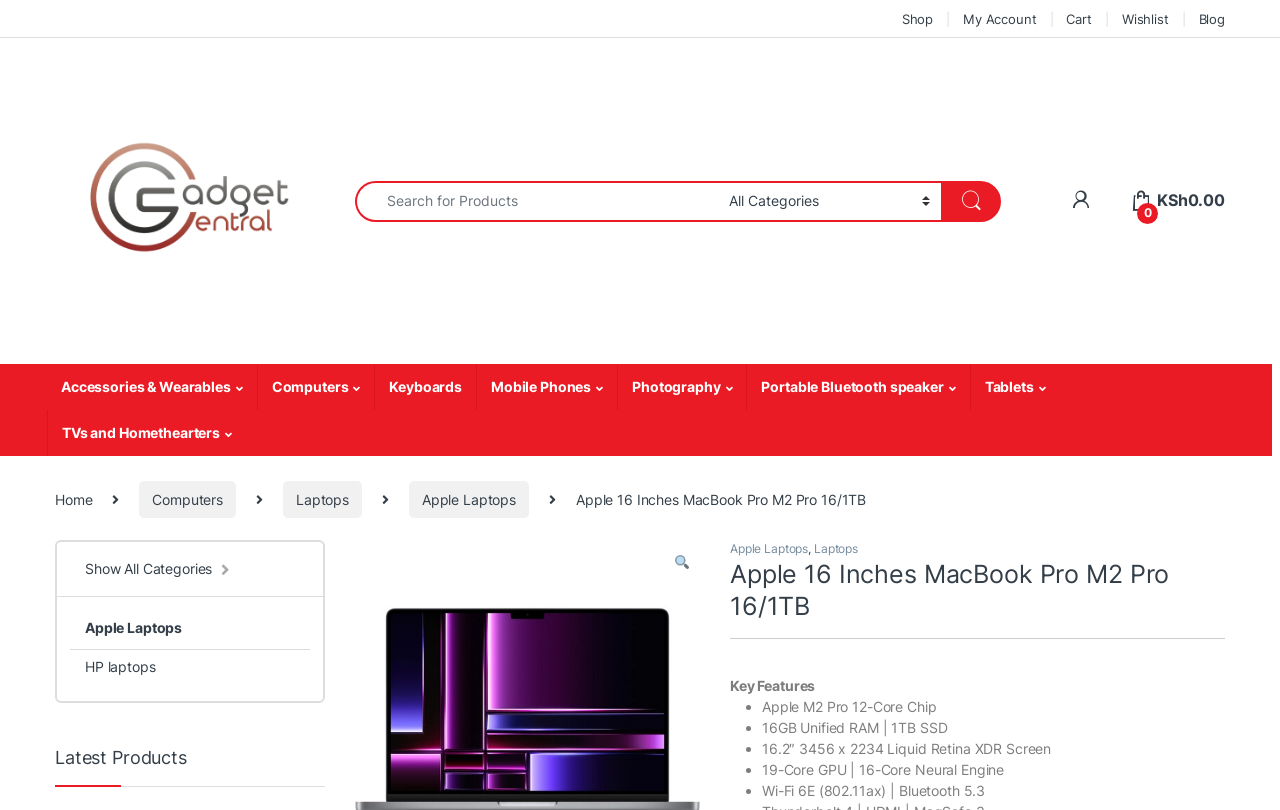Kindly determine the bounding box coordinates of the area that needs to be clicked to fulfill this instruction: "Search for products".

[0.277, 0.223, 0.561, 0.274]